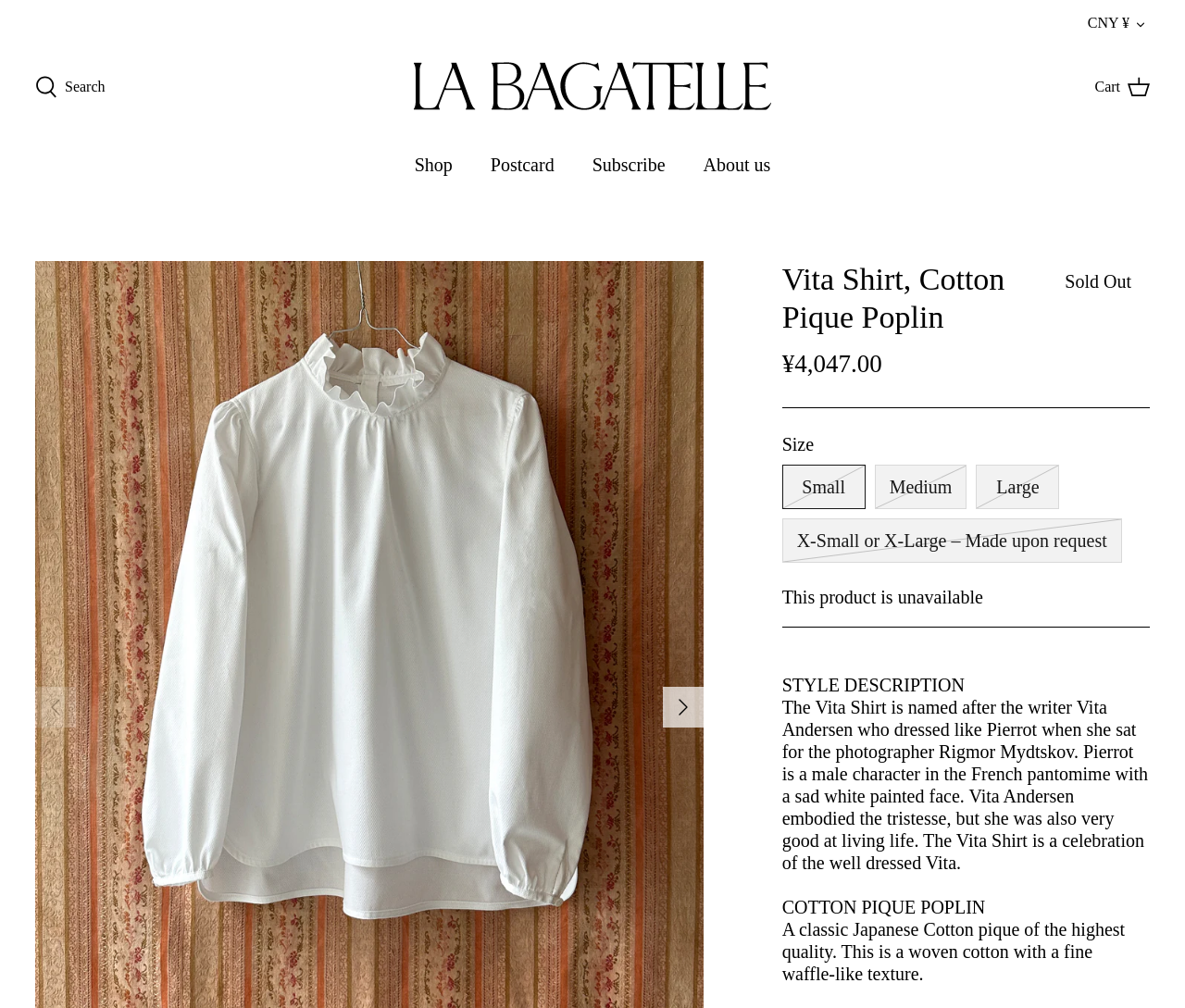What is the name of the shirt? Examine the screenshot and reply using just one word or a brief phrase.

Vita Shirt